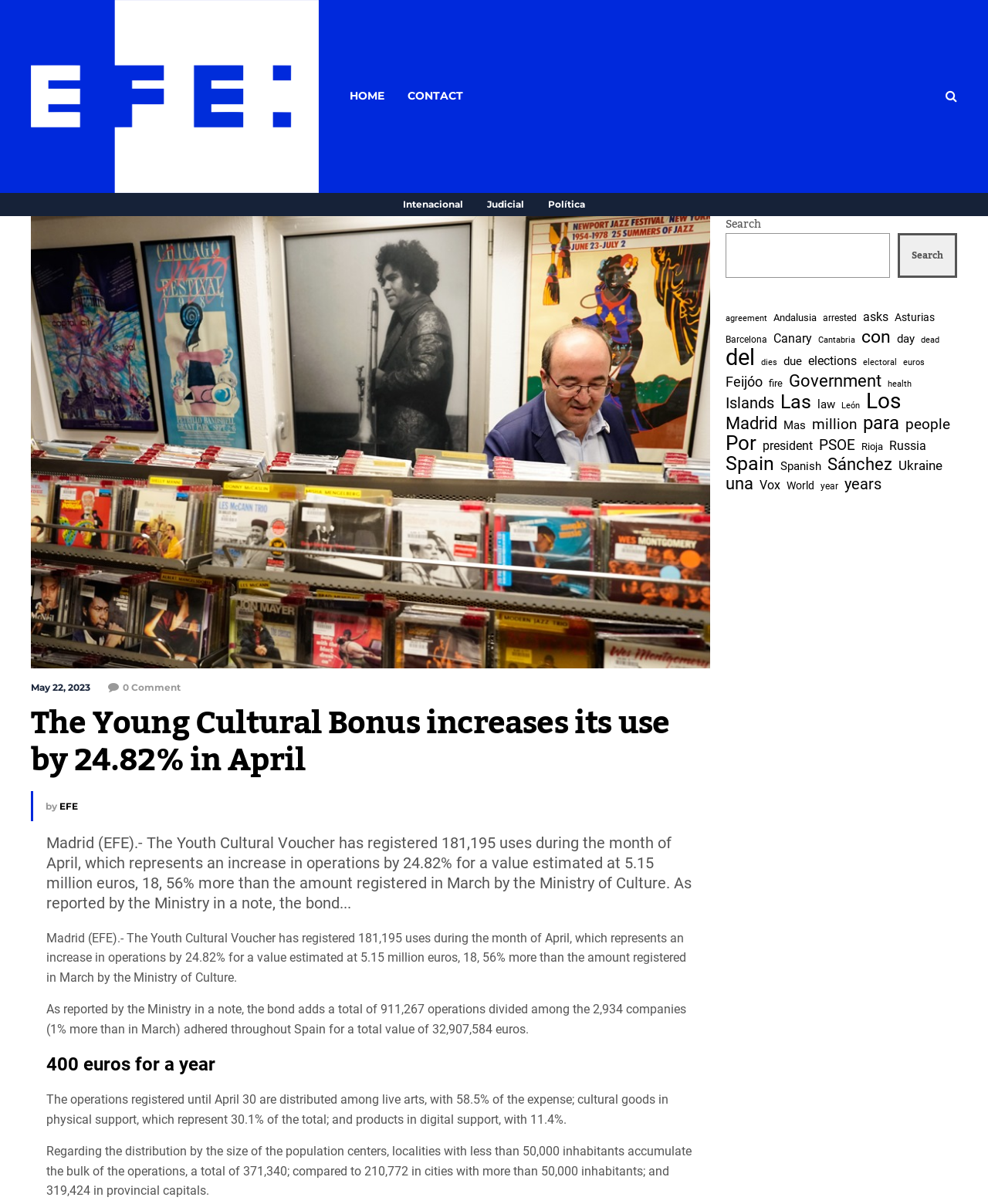What is the percentage of expense in live arts?
Using the screenshot, give a one-word or short phrase answer.

58.5%